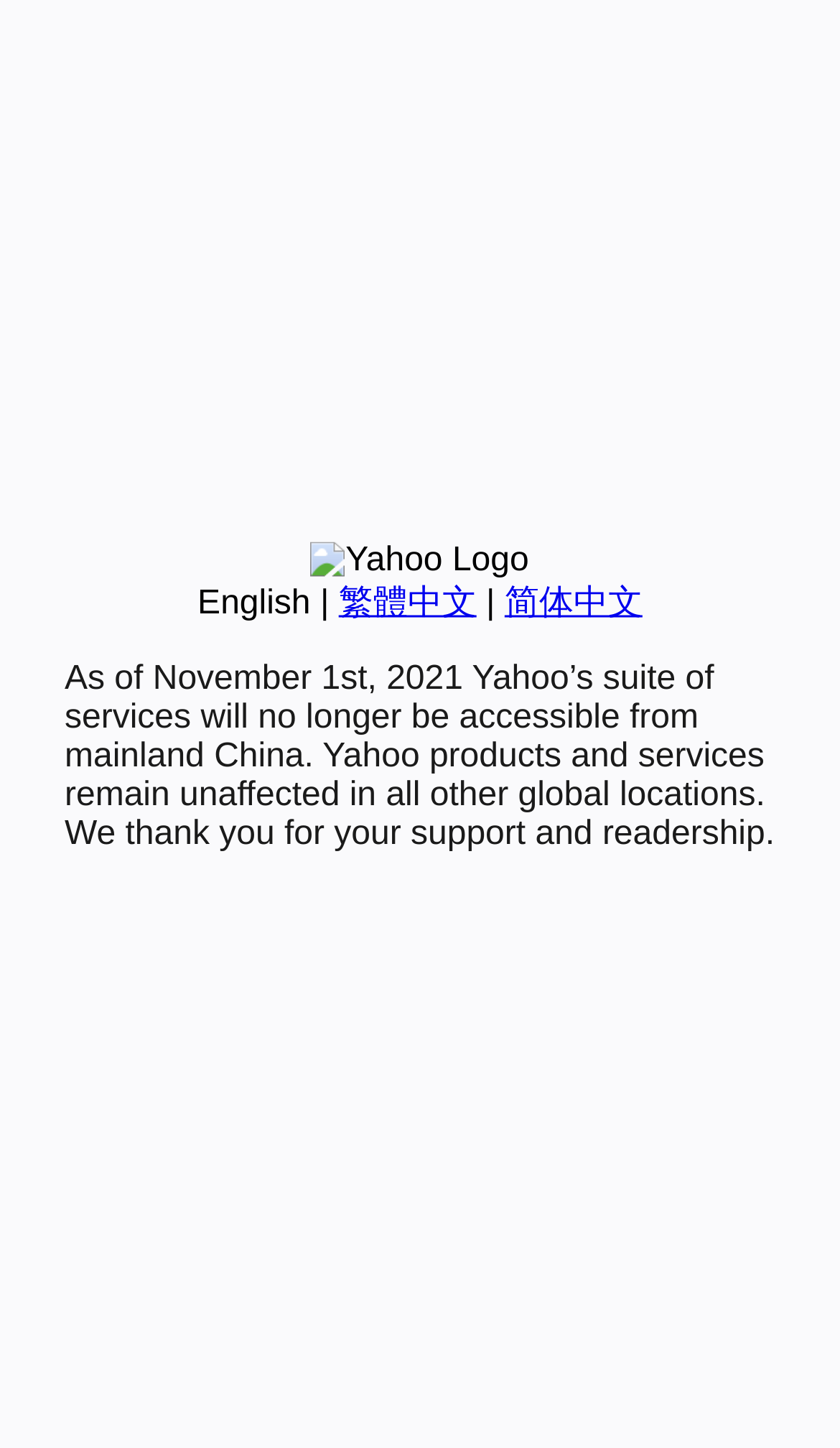Locate the bounding box of the UI element described in the following text: "English".

[0.235, 0.404, 0.37, 0.429]